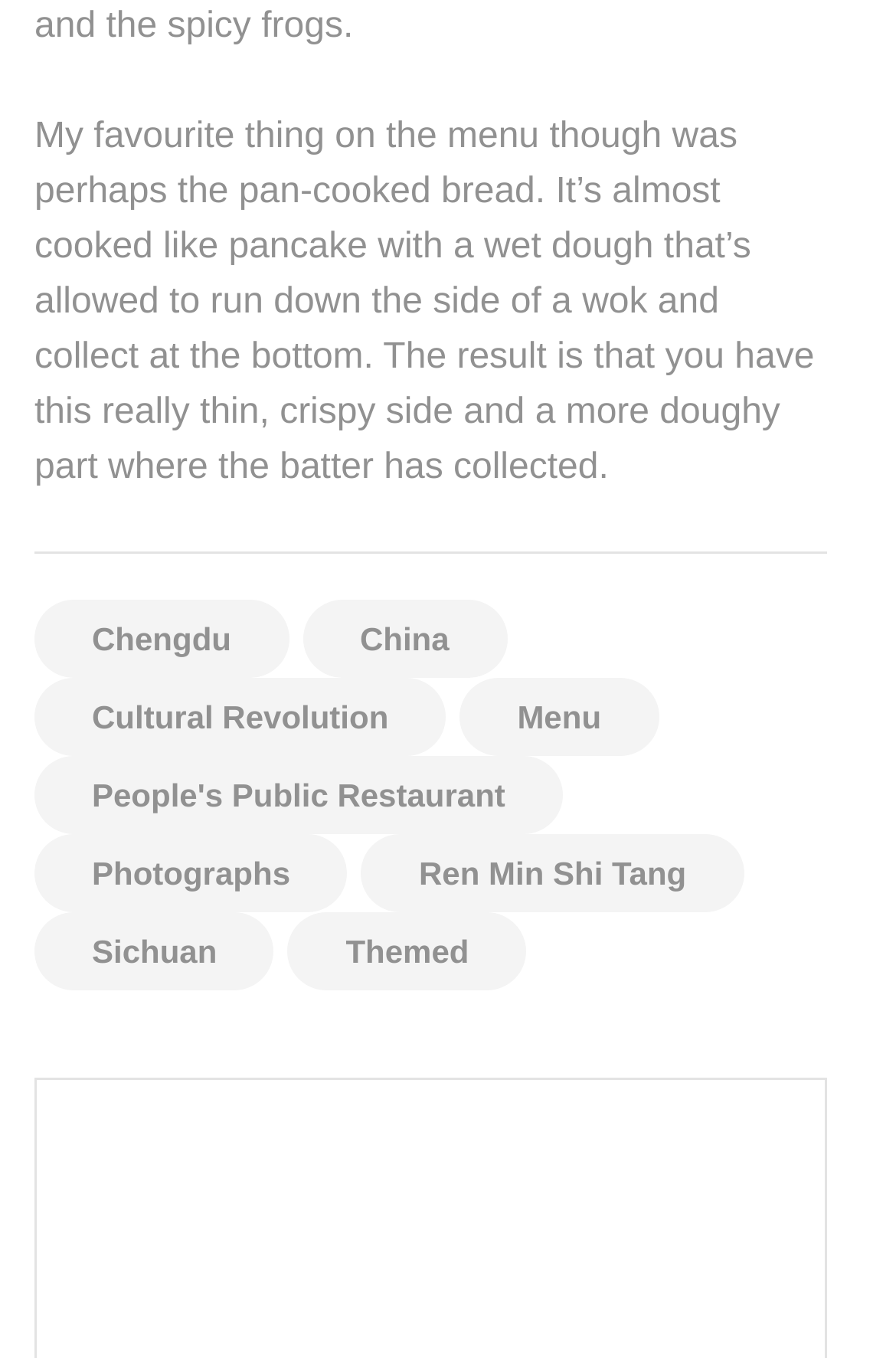Could you determine the bounding box coordinates of the clickable element to complete the instruction: "Share on X"? Provide the coordinates as four float numbers between 0 and 1, i.e., [left, top, right, bottom].

None